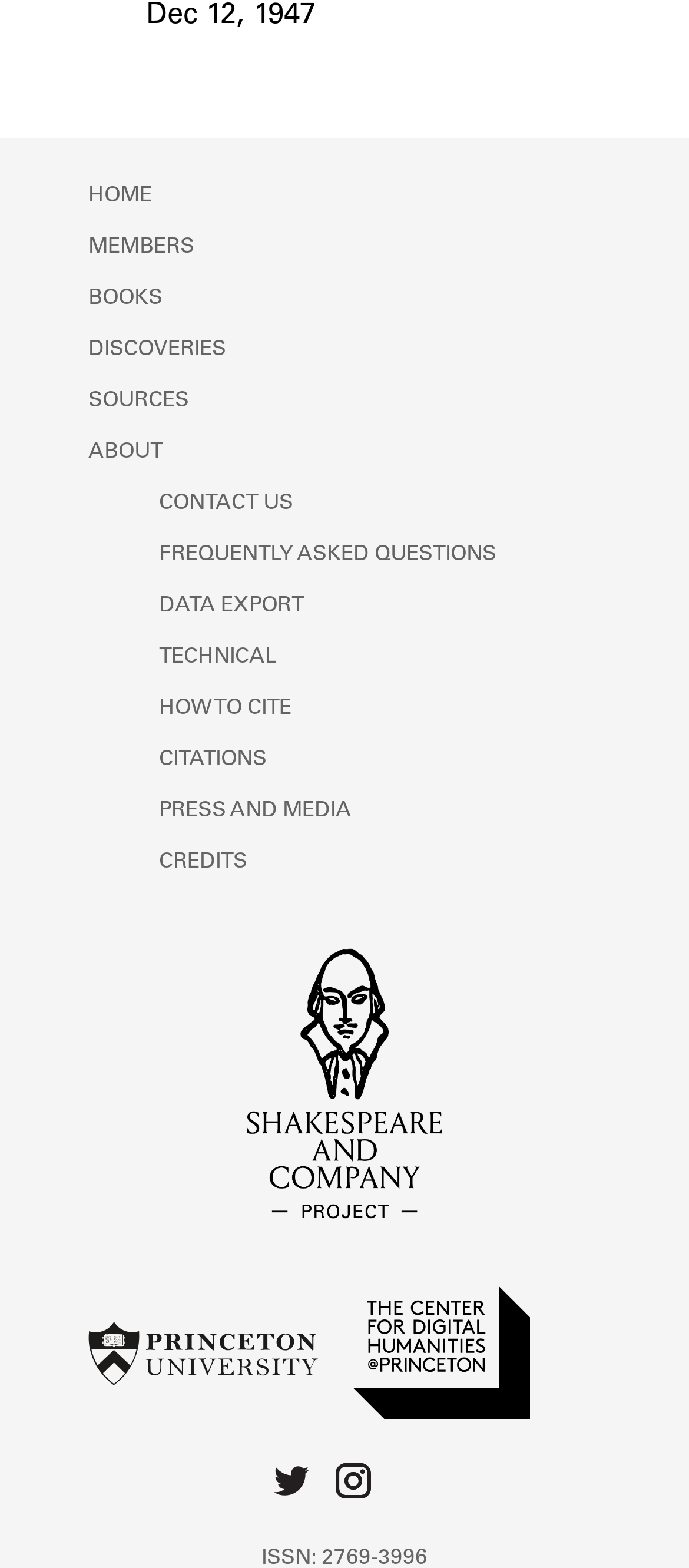Please determine the bounding box coordinates of the section I need to click to accomplish this instruction: "go to home page".

[0.128, 0.118, 0.221, 0.132]